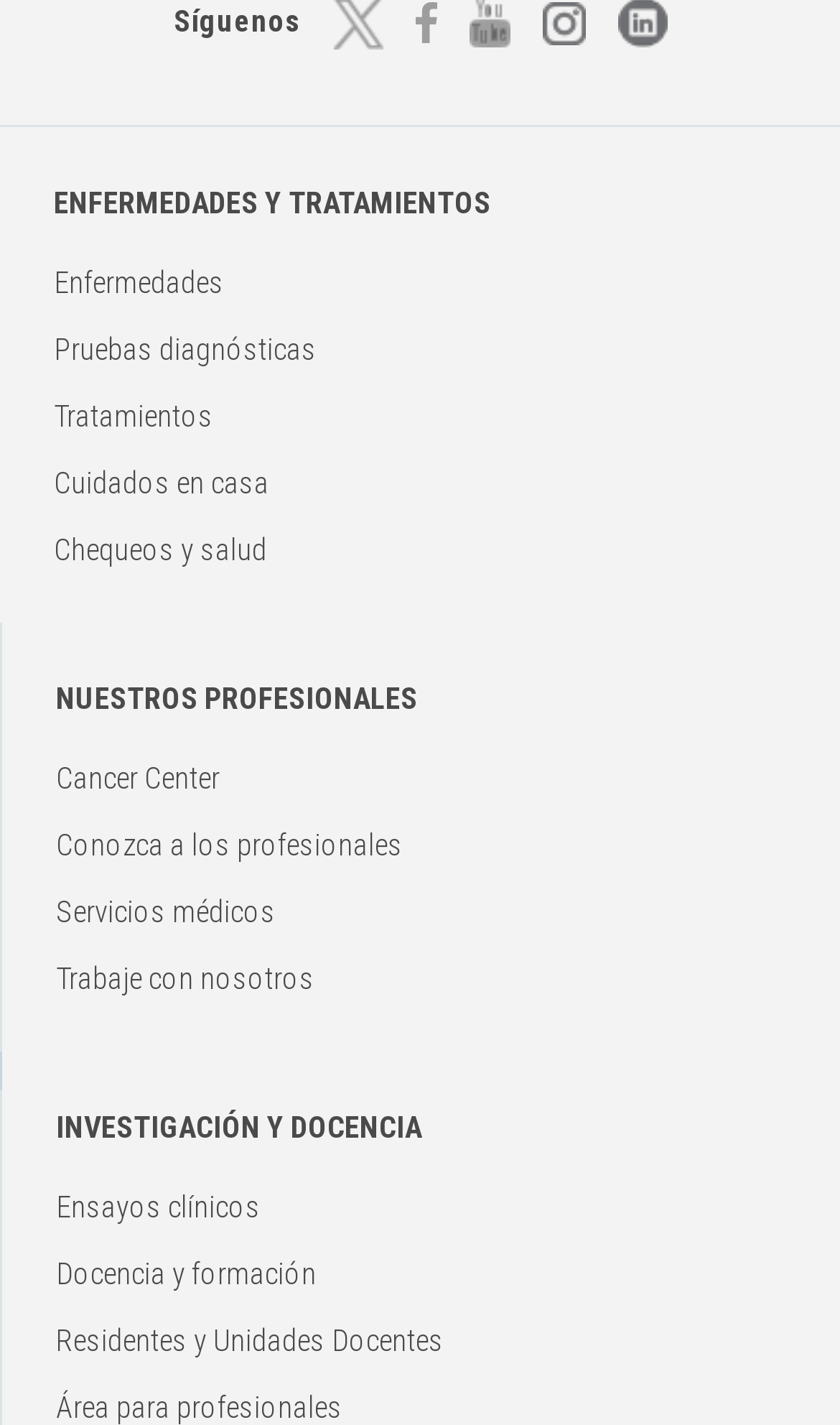Pinpoint the bounding box coordinates of the element you need to click to execute the following instruction: "Click to call us now". The bounding box should be represented by four float numbers between 0 and 1, in the format [left, top, right, bottom].

None